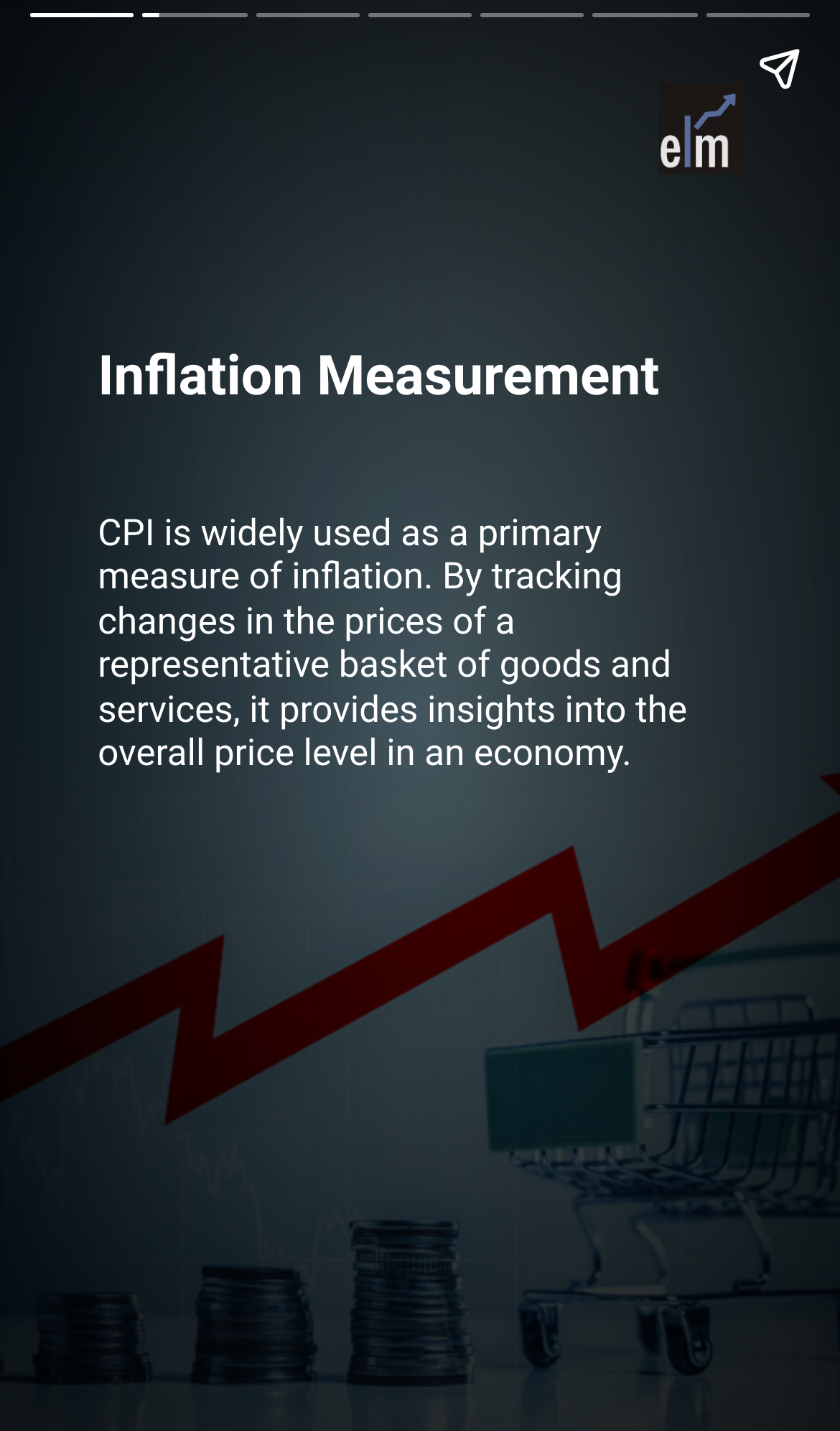What is the function of the button at the bottom-left corner?
Using the image, respond with a single word or phrase.

Previous page